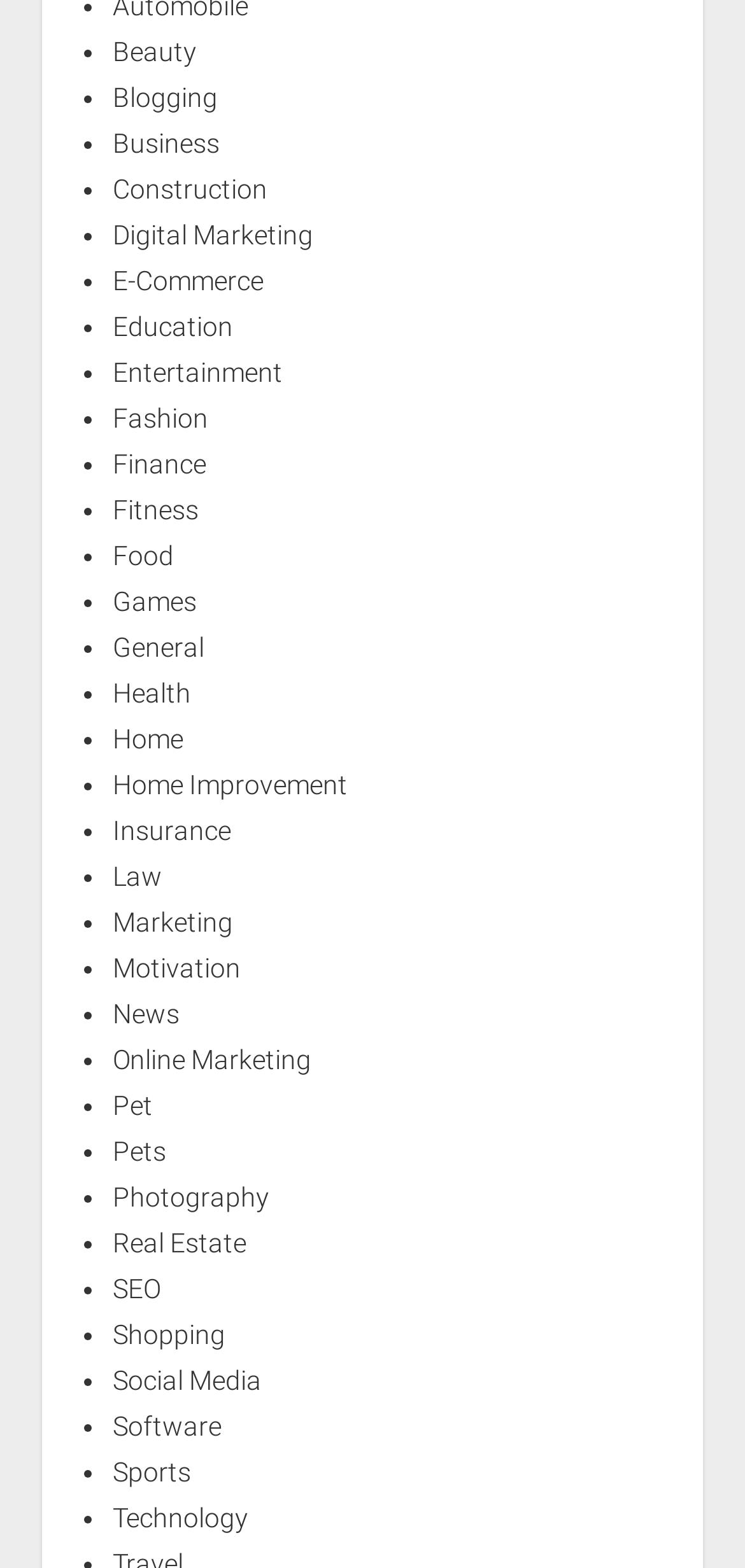Determine the bounding box coordinates of the element that should be clicked to execute the following command: "Click on Beauty".

[0.151, 0.023, 0.264, 0.042]